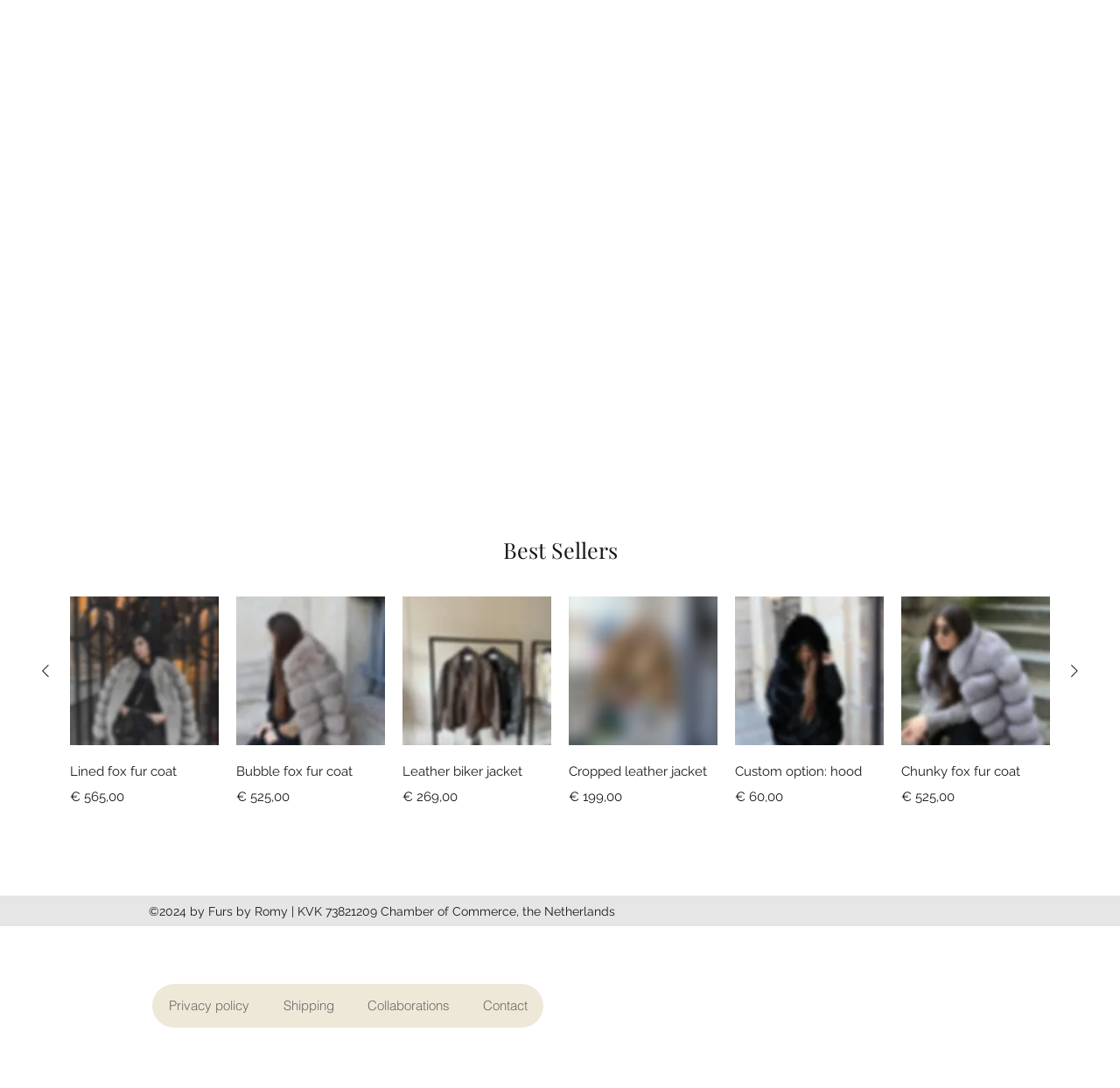What is the name of the company that owns this website?
Please use the image to provide a one-word or short phrase answer.

Furs by Romy